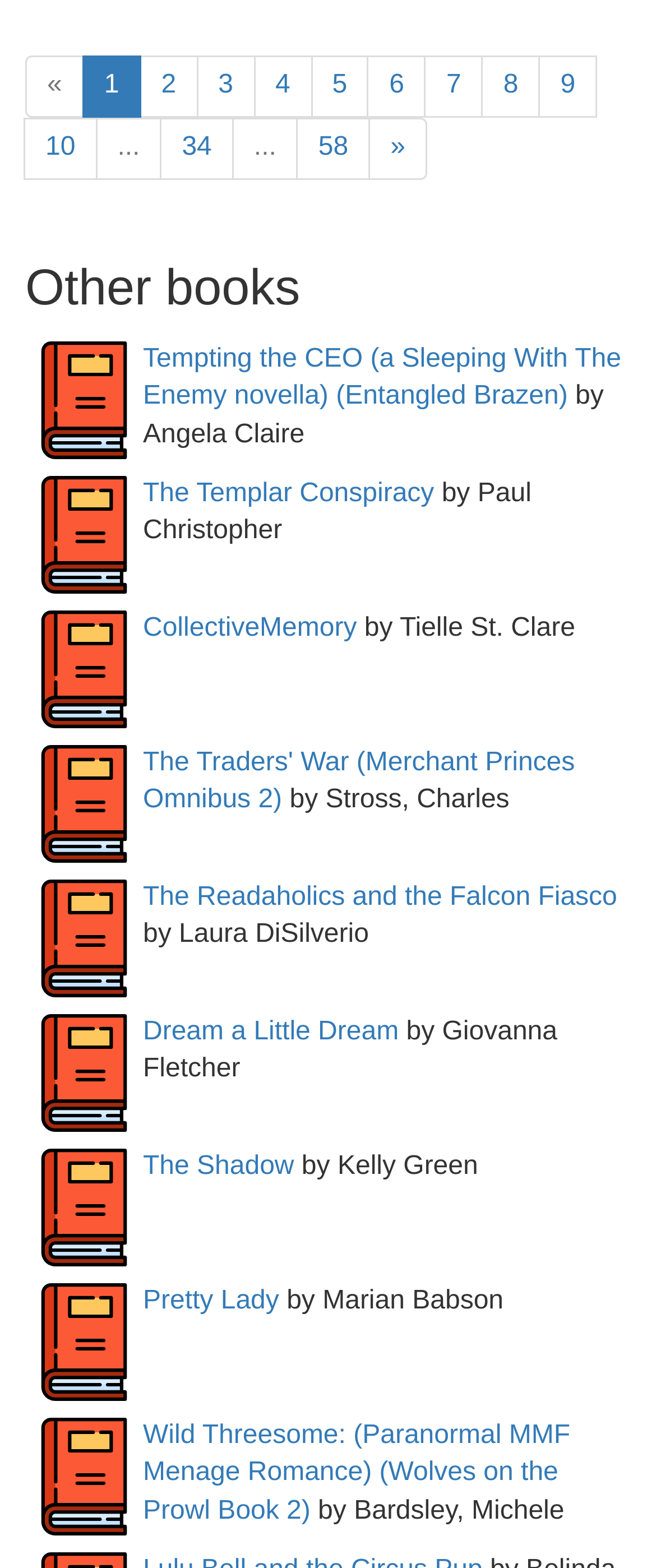Please identify the bounding box coordinates of the element I need to click to follow this instruction: "view book details of The Traders' War".

[0.218, 0.477, 0.876, 0.52]